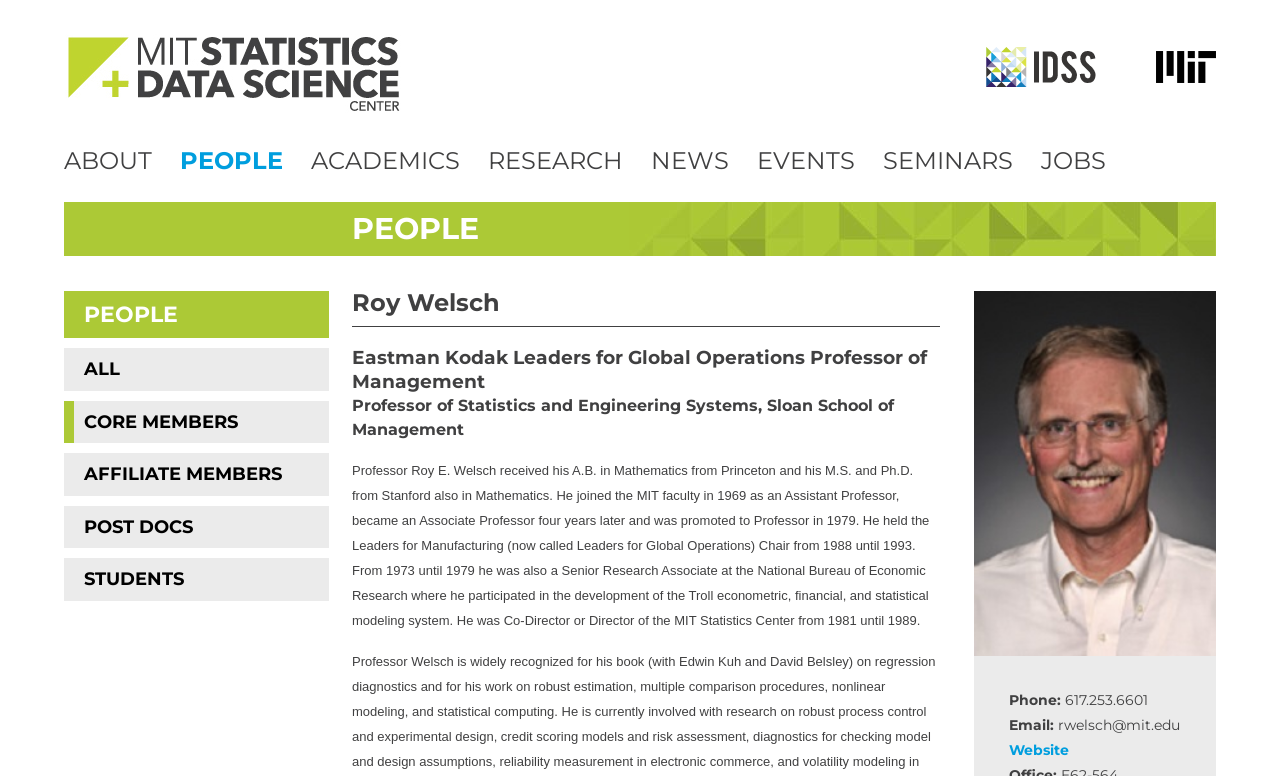What is the name of the center that Roy Welsch was Co-Director or Director of from 1981 until 1989?
Look at the image and provide a short answer using one word or a phrase.

MIT Statistics Center